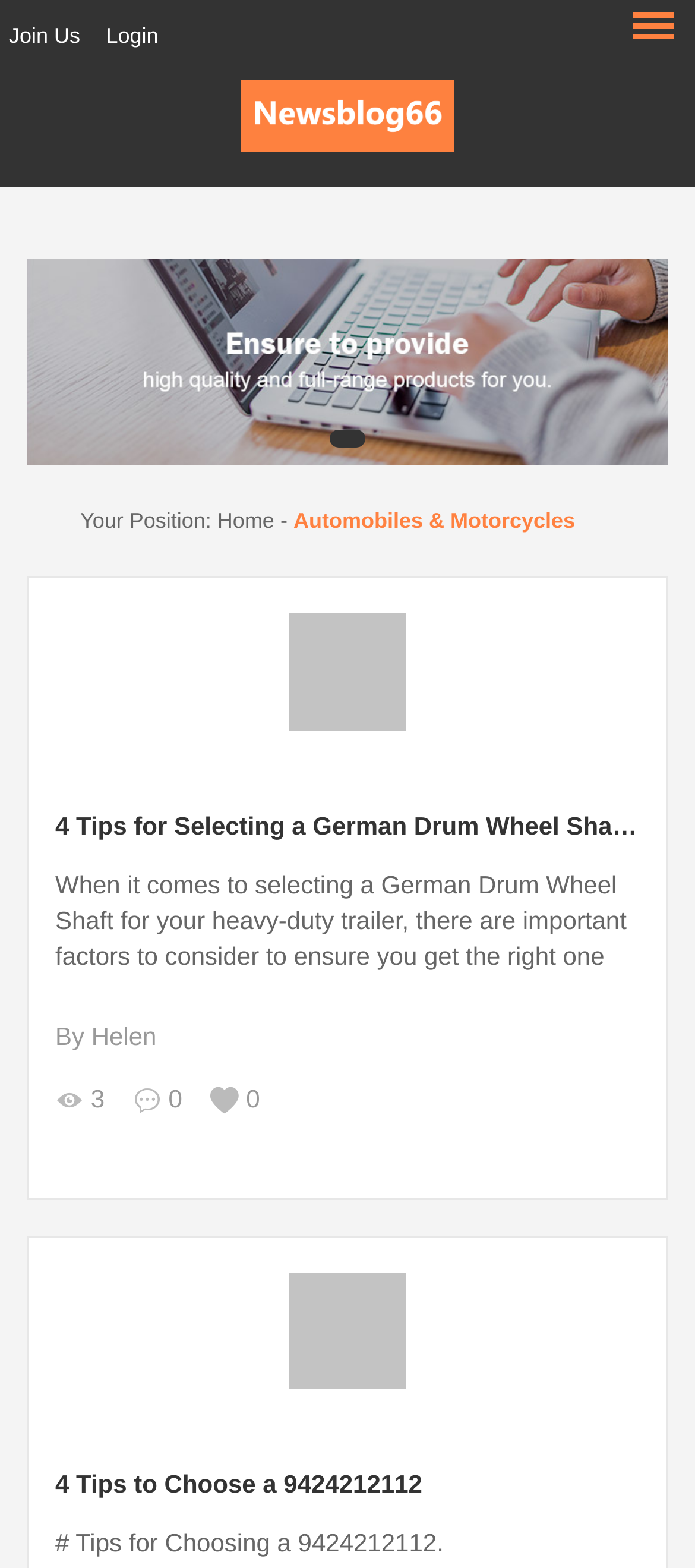Find the bounding box coordinates of the element to click in order to complete the given instruction: "Read the article about German Drum Wheel Shaft."

[0.079, 0.552, 0.921, 0.62]